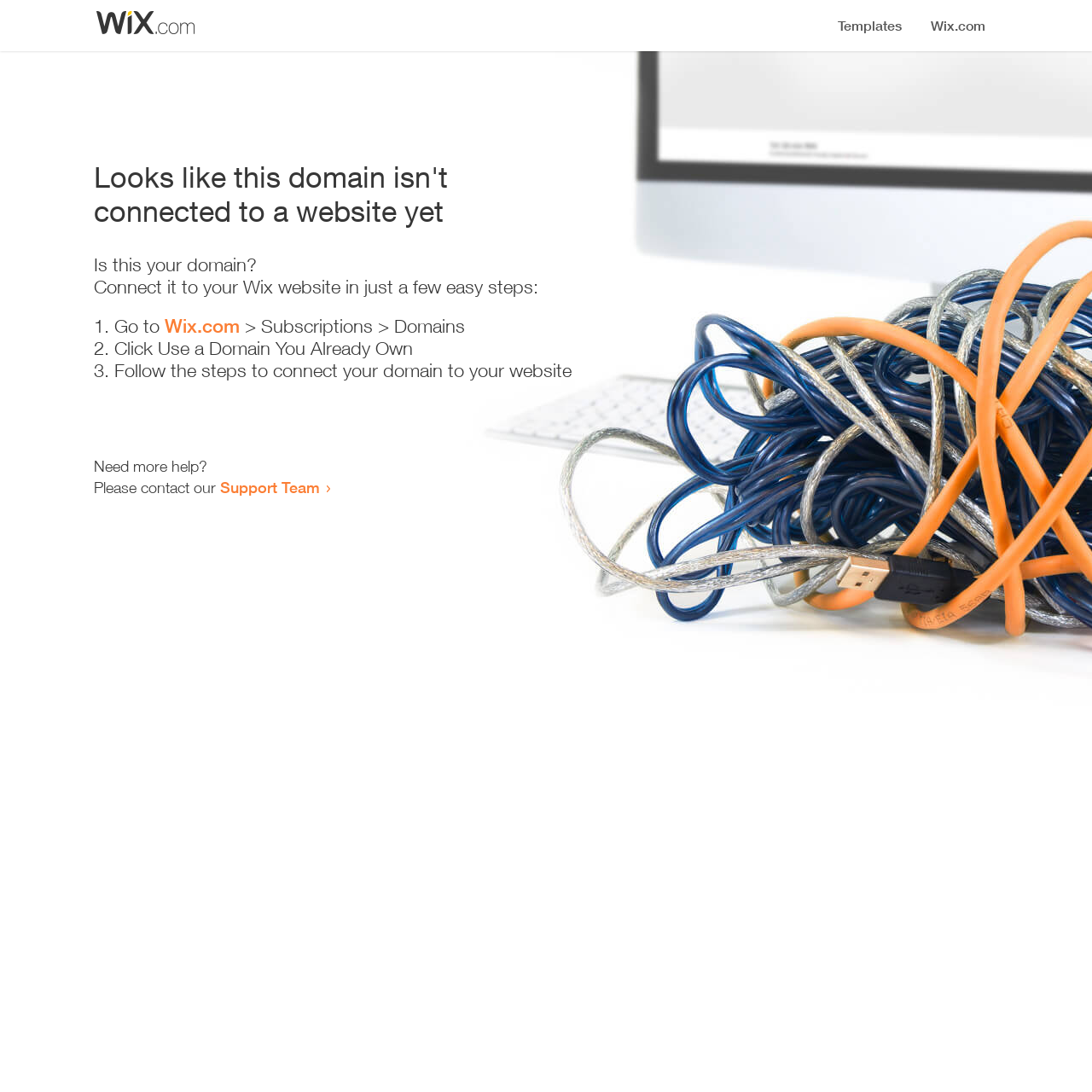What is the current status of the domain?
Please use the image to deliver a detailed and complete answer.

Based on the heading 'Looks like this domain isn't connected to a website yet', it is clear that the domain is not currently connected to a website.